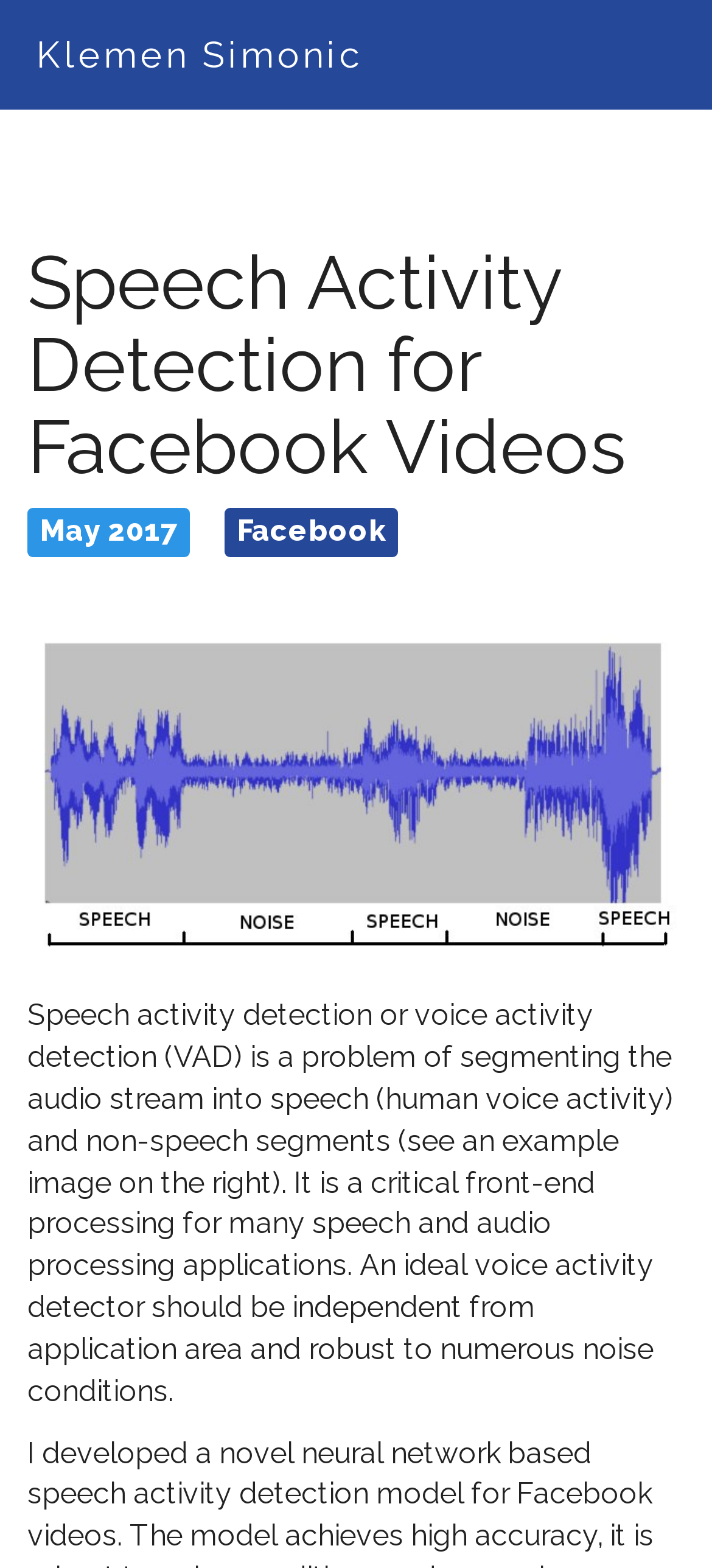Create an elaborate caption that covers all aspects of the webpage.

The webpage is about speech activity detection for Facebook videos, specifically a novel neural network model developed for this purpose. At the top left of the page, there is a heading with the title "Klemen Simonic", which is also a link. Below this, there is a larger header that spans the width of the page, containing the title "Speech Activity Detection for Facebook Videos". 

To the right of this header, there is a smaller text "May 2017". Below the header, there is a large image that takes up most of the width of the page. 

On the right side of the image, there is a block of text that explains what speech activity detection is, describing it as a problem of segmenting audio streams into speech and non-speech segments. The text also mentions that an ideal voice activity detector should be independent from the application area and robust to various noise conditions.